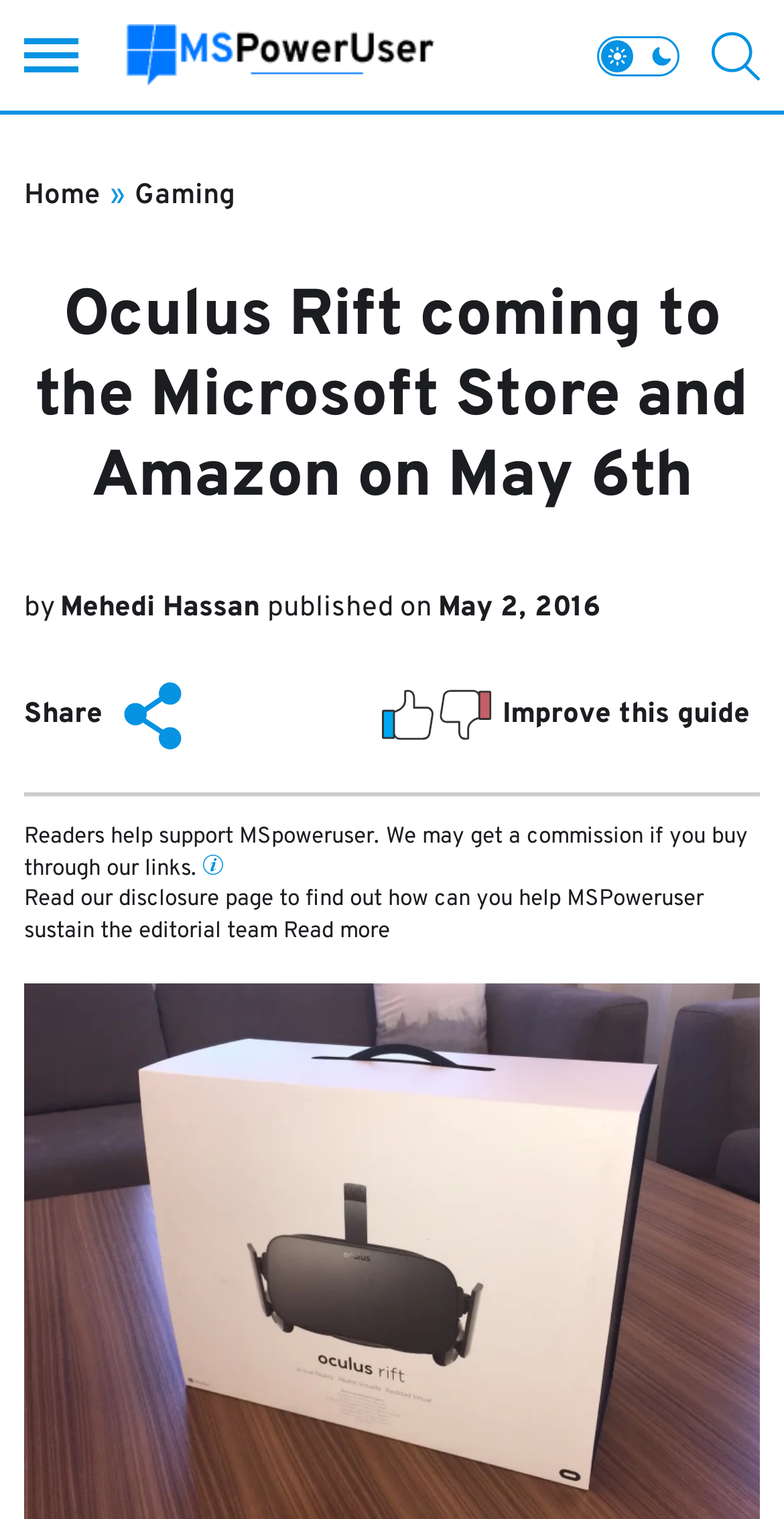Using the description "Home", locate and provide the bounding box of the UI element.

[0.031, 0.118, 0.128, 0.14]